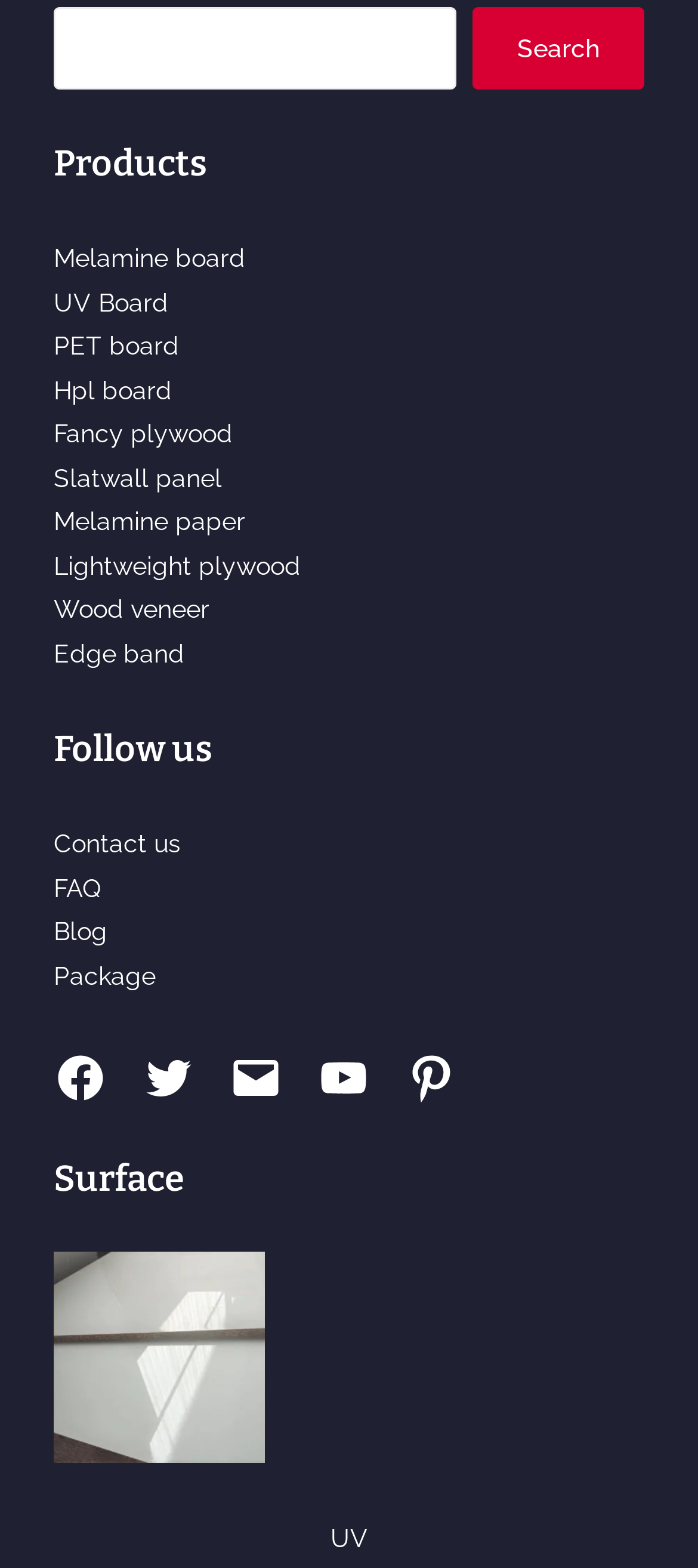Please specify the bounding box coordinates in the format (top-left x, top-left y, bottom-right x, bottom-right y), with all values as floating point numbers between 0 and 1. Identify the bounding box of the UI element described by: parent_node: Search name="s"

[0.077, 0.005, 0.654, 0.058]